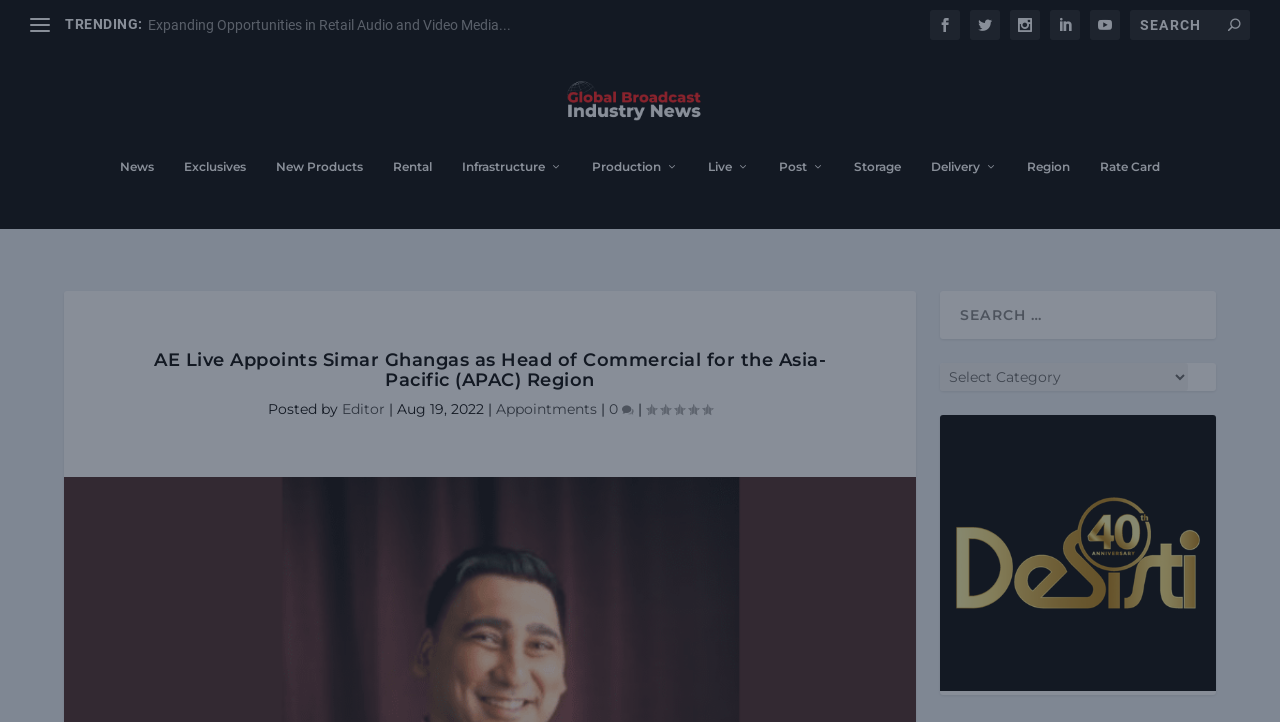Offer a meticulous description of the webpage's structure and content.

The webpage appears to be a news article page from the broadcast industry. At the top, there is a navigation menu with several links, including "News", "Exclusives", "New Products", and others. Below the navigation menu, there is a large banner ad taking up most of the width of the page.

The main content of the page is an article with the title "AE Live Appoints Simar Ghangas as Head of Commercial for the Asia-Pacific (APAC) Region". The article has a heading, followed by a brief description, and then a series of metadata, including the author, date posted, and category. There are also links to related topics, such as "Appointments", and a comment count indicator.

To the right of the article, there are several social media links, represented by icons, and a search bar. Below the search bar, there is a dropdown menu with options that are not specified.

At the very top of the page, there is a trending section with a link to another article, and a series of icons representing social media platforms. There is also a search bar at the top right corner of the page.

The page has a total of 5 images, including the banner ad and the social media icons. There are 24 links on the page, including the navigation menu, article links, and social media links.